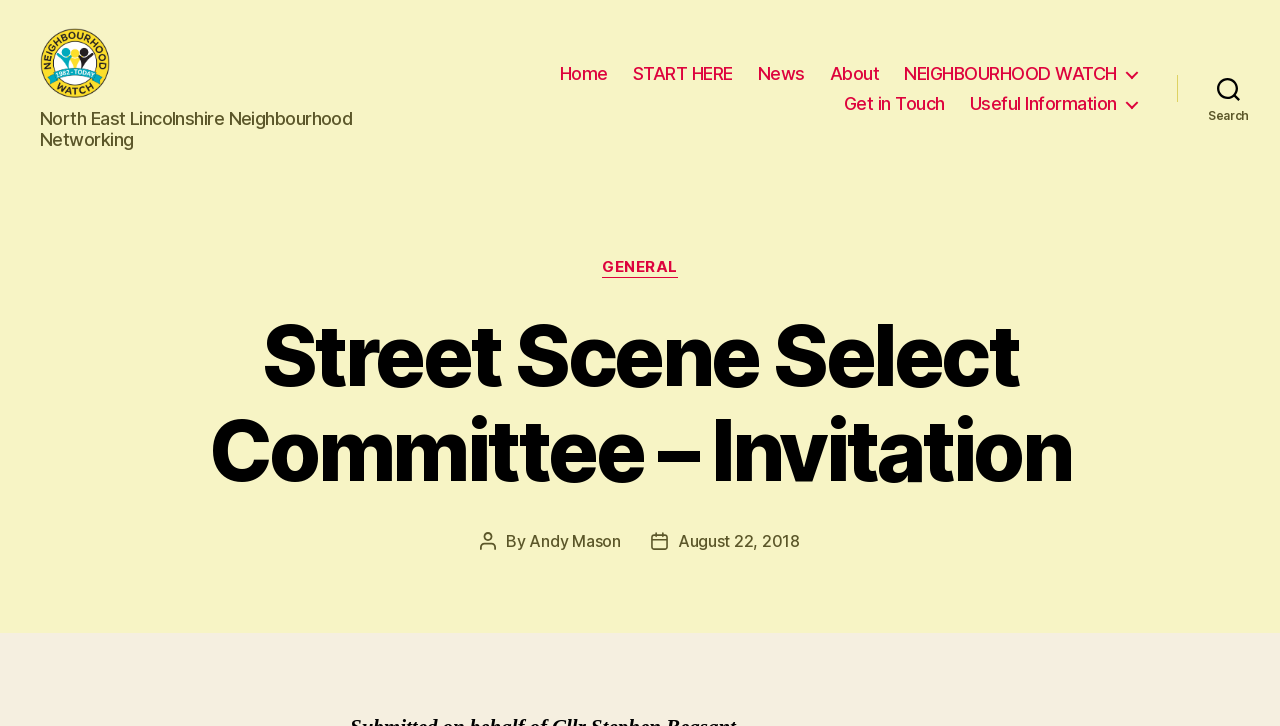Provide the bounding box coordinates of the area you need to click to execute the following instruction: "go to home page".

[0.437, 0.101, 0.475, 0.131]